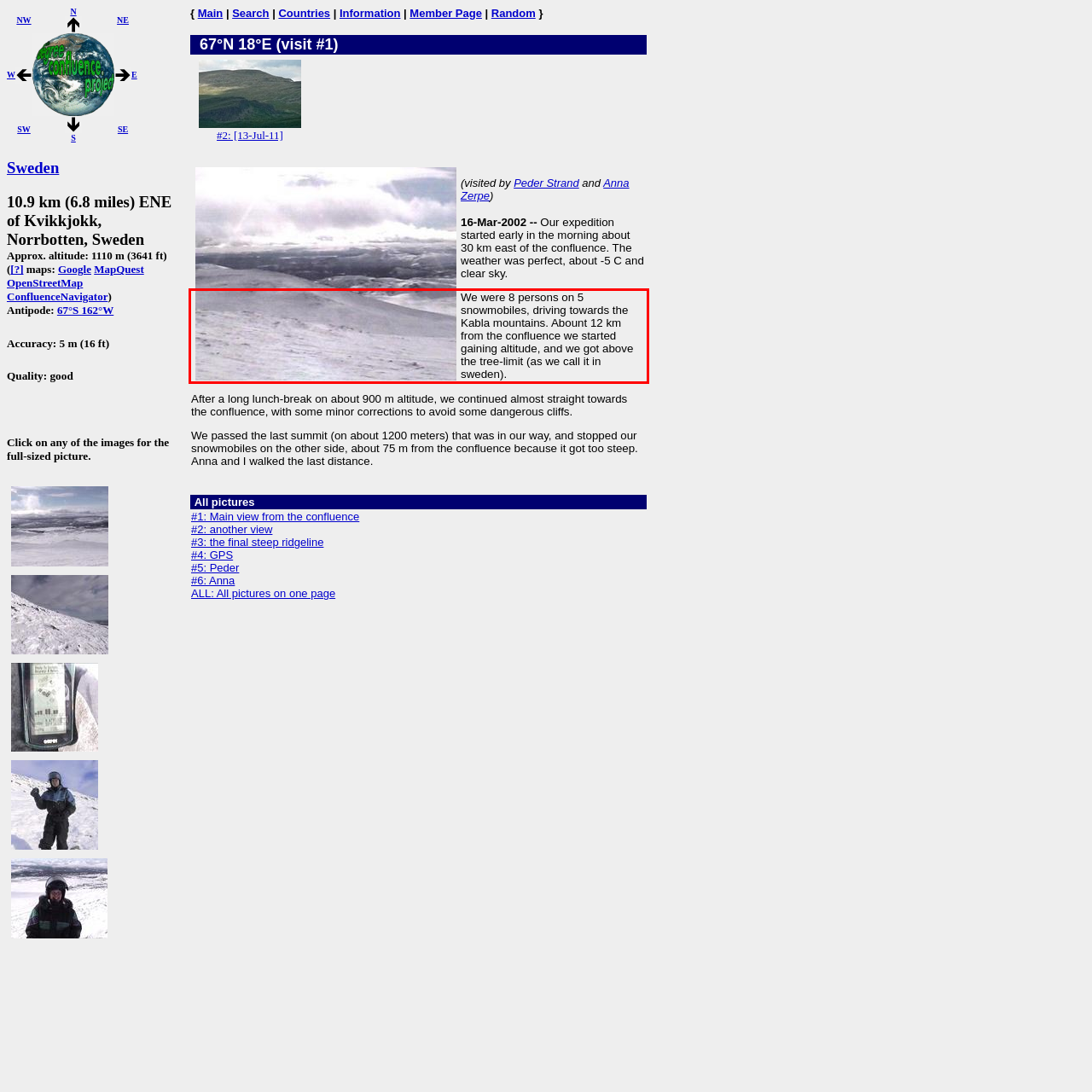The screenshot provided shows a webpage with a red bounding box. Apply OCR to the text within this red bounding box and provide the extracted content.

We were 8 persons on 5 snowmobiles, driving towards the Kabla mountains. Abount 12 km from the confluence we started gaining altitude, and we got above the tree-limit (as we call it in sweden).